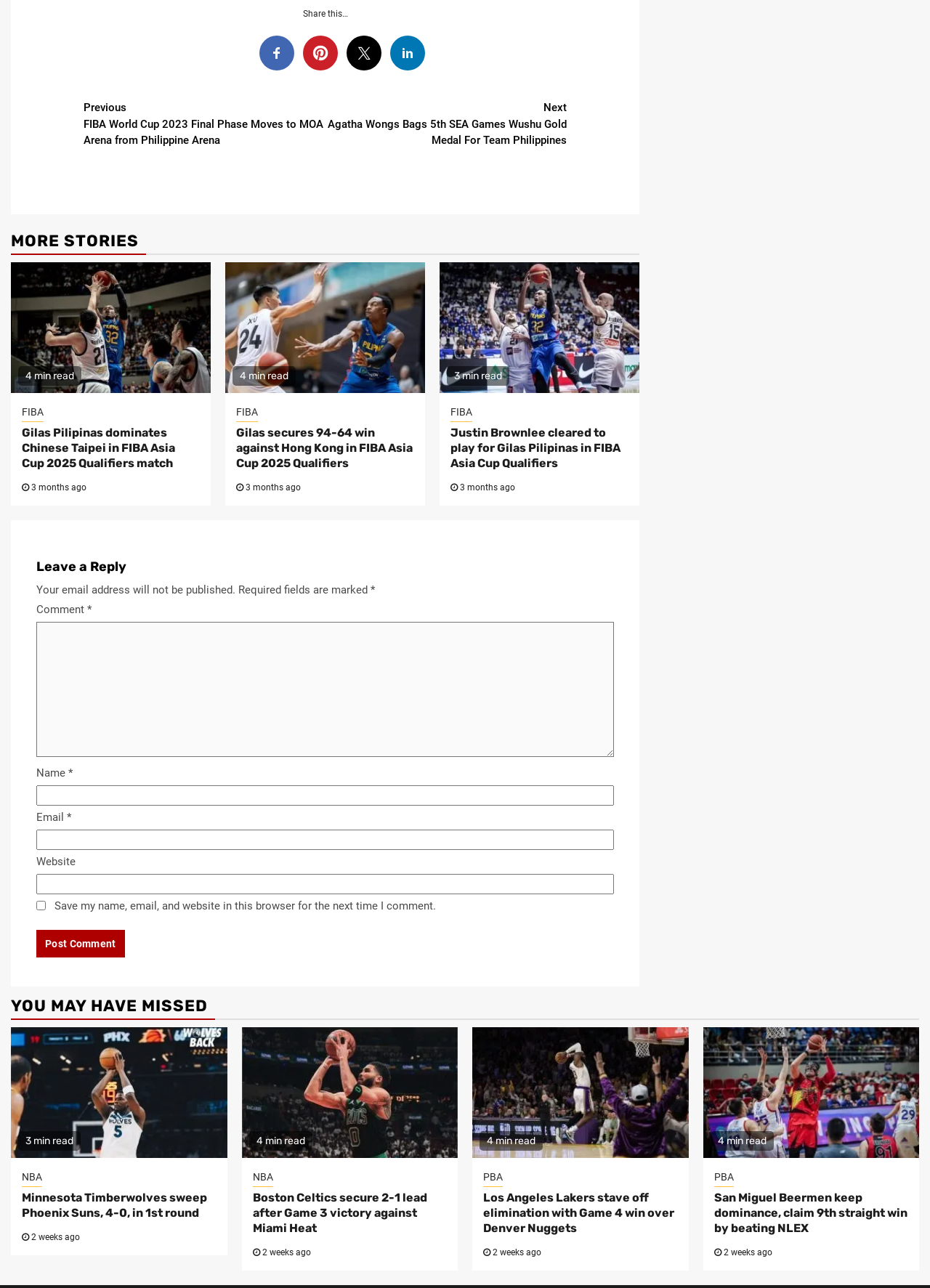Please answer the following question using a single word or phrase: 
What is the name of the team that swept the Phoenix Suns in the 1st round?

Minnesota Timberwolves